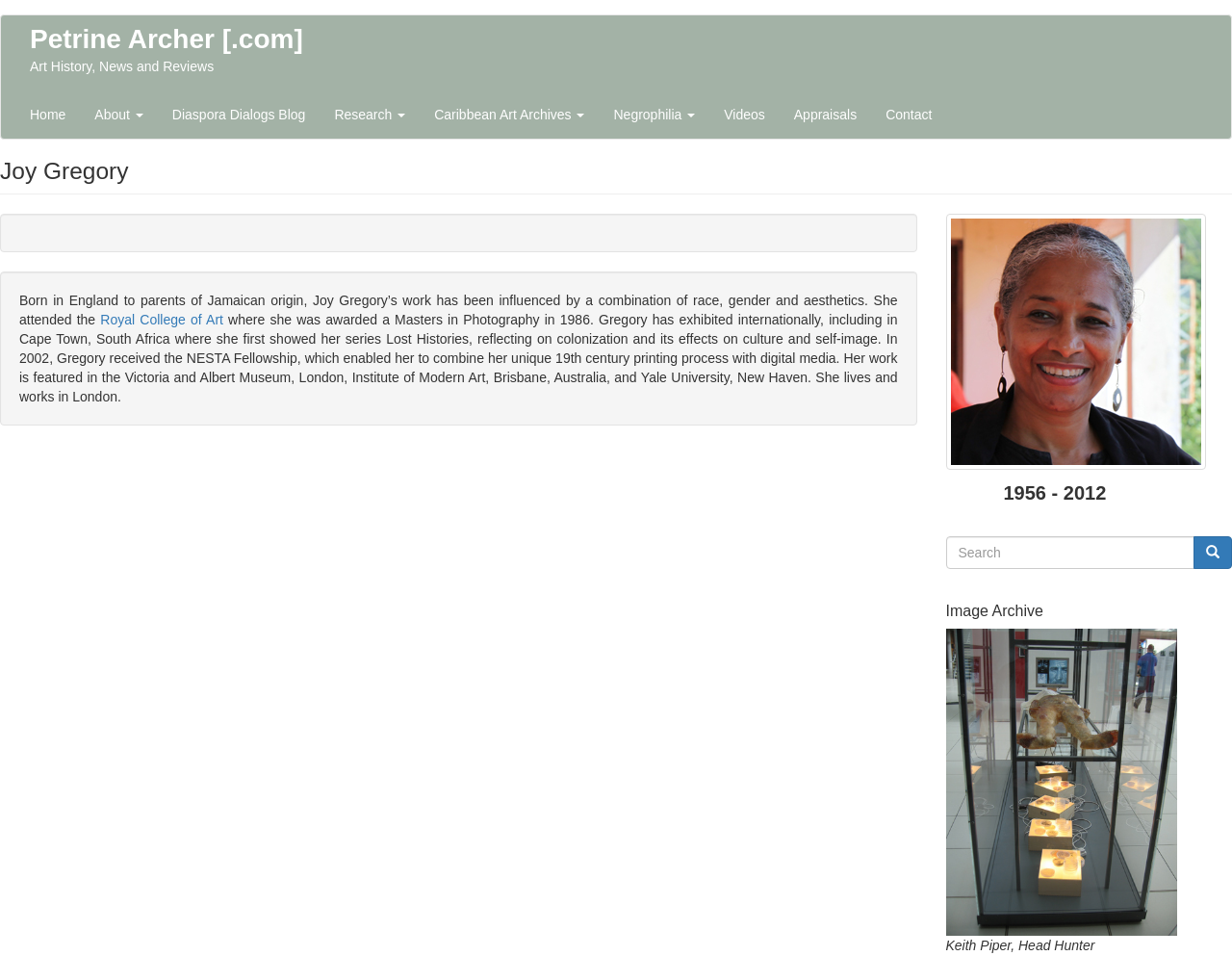Reply to the question with a single word or phrase:
What is the name of the blog on this website?

Diaspora Dialogs Blog